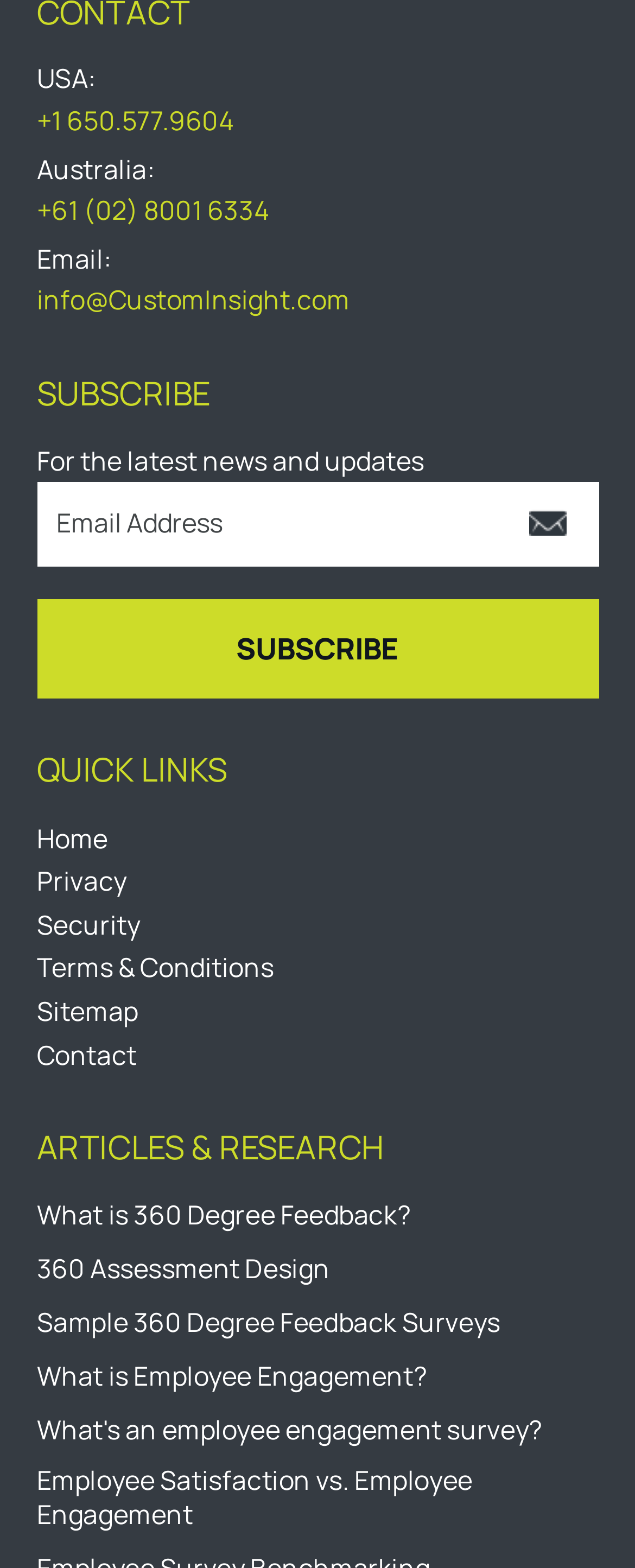Pinpoint the bounding box coordinates of the area that should be clicked to complete the following instruction: "Call the USA phone number". The coordinates must be given as four float numbers between 0 and 1, i.e., [left, top, right, bottom].

[0.058, 0.065, 0.368, 0.088]